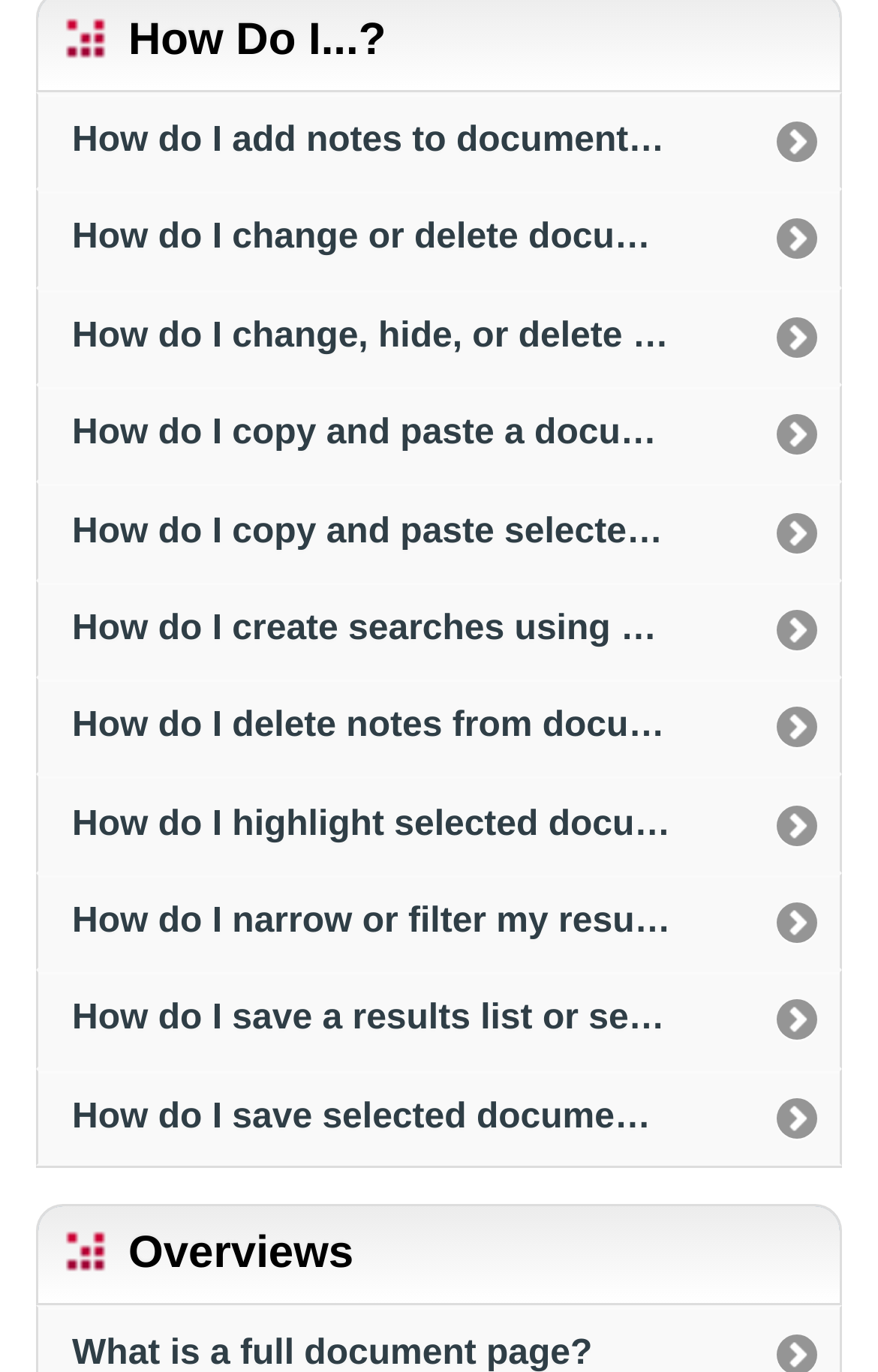Please locate the bounding box coordinates of the element's region that needs to be clicked to follow the instruction: "Check how to narrow or filter my results after a search". The bounding box coordinates should be provided as four float numbers between 0 and 1, i.e., [left, top, right, bottom].

[0.044, 0.639, 0.956, 0.706]